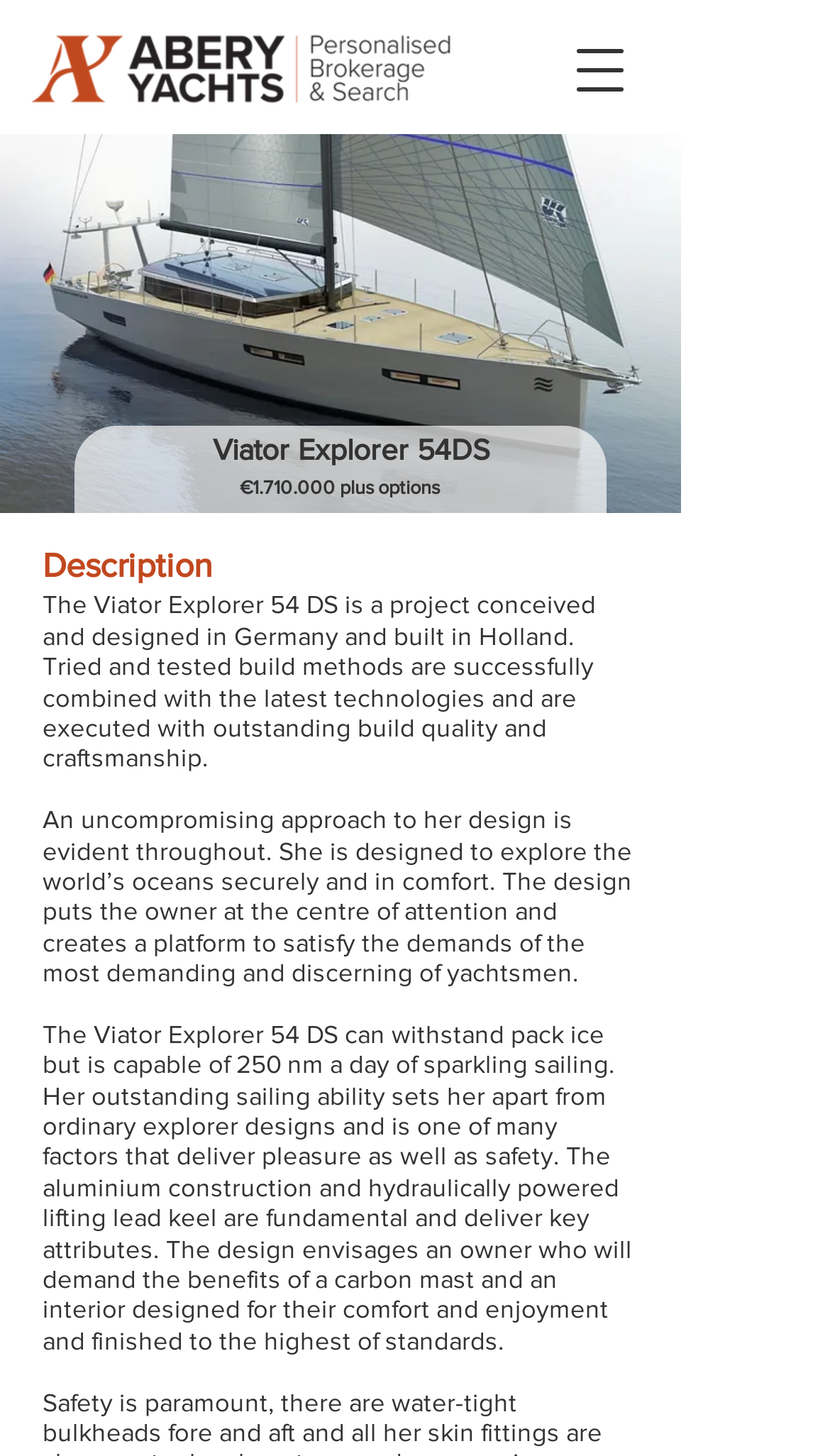Please predict the bounding box coordinates (top-left x, top-left y, bottom-right x, bottom-right y) for the UI element in the screenshot that fits the description: aria-label="Open navigation menu"

[0.659, 0.012, 0.787, 0.085]